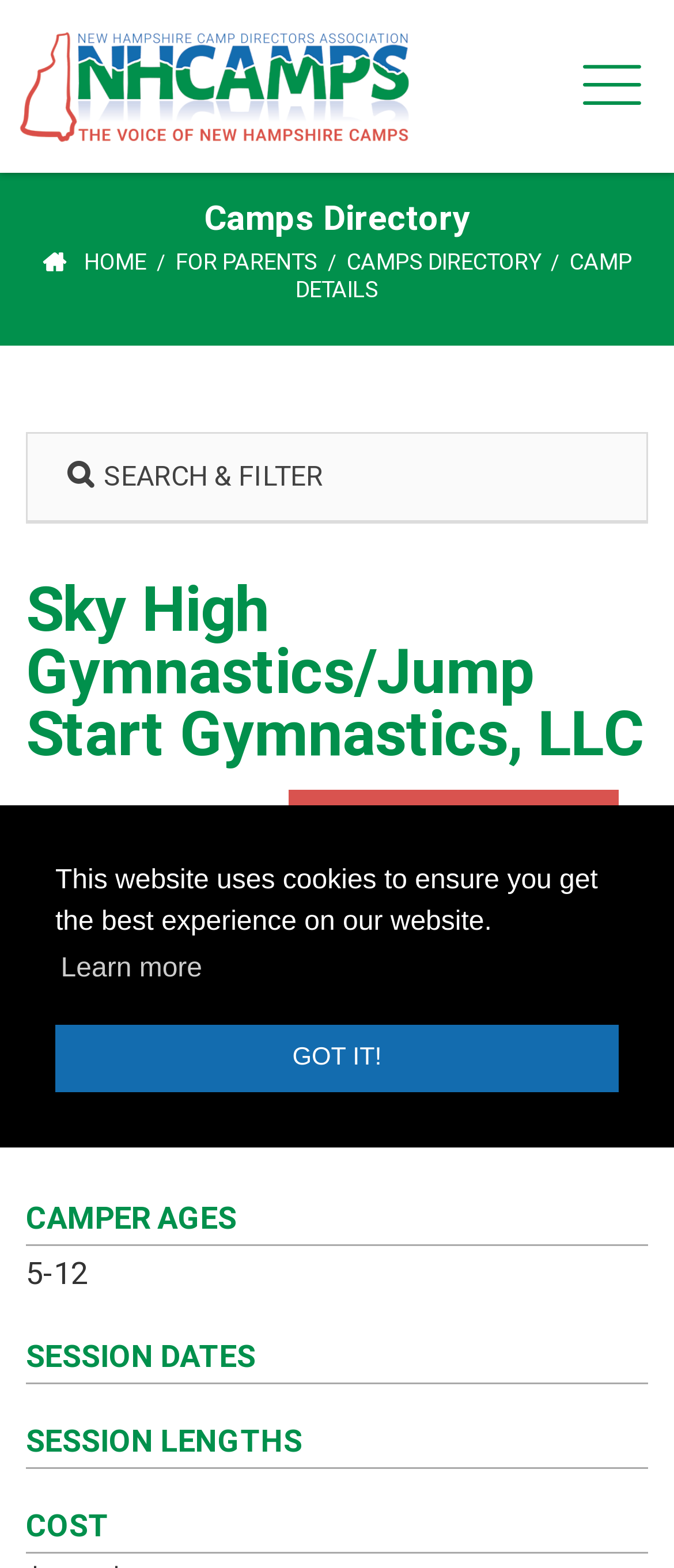Find the bounding box coordinates for the area you need to click to carry out the instruction: "go back to the directory". The coordinates should be four float numbers between 0 and 1, indicated as [left, top, right, bottom].

[0.428, 0.504, 0.918, 0.543]